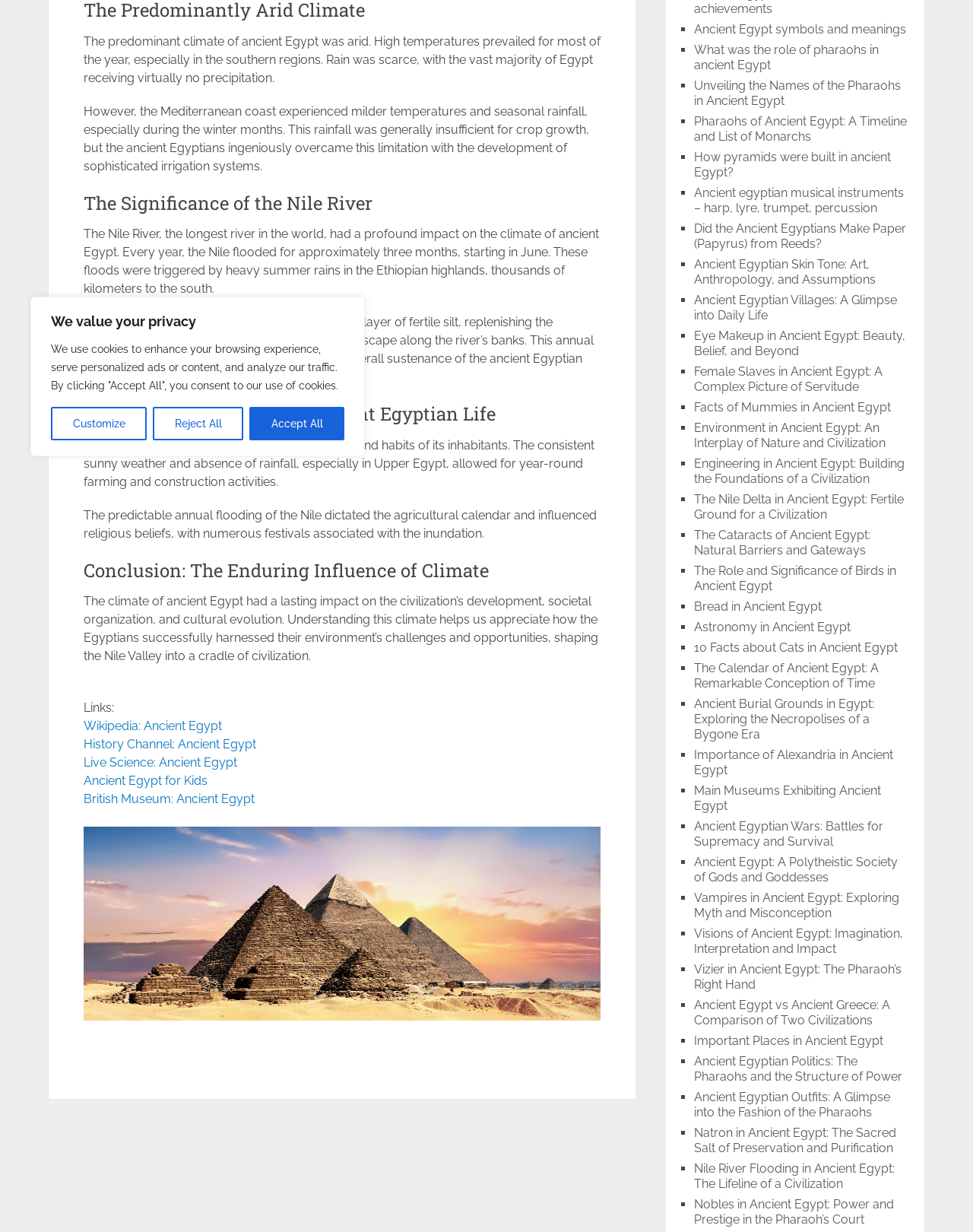Locate the bounding box of the UI element described by: "History Channel: Ancient Egypt" in the given webpage screenshot.

[0.086, 0.598, 0.263, 0.61]